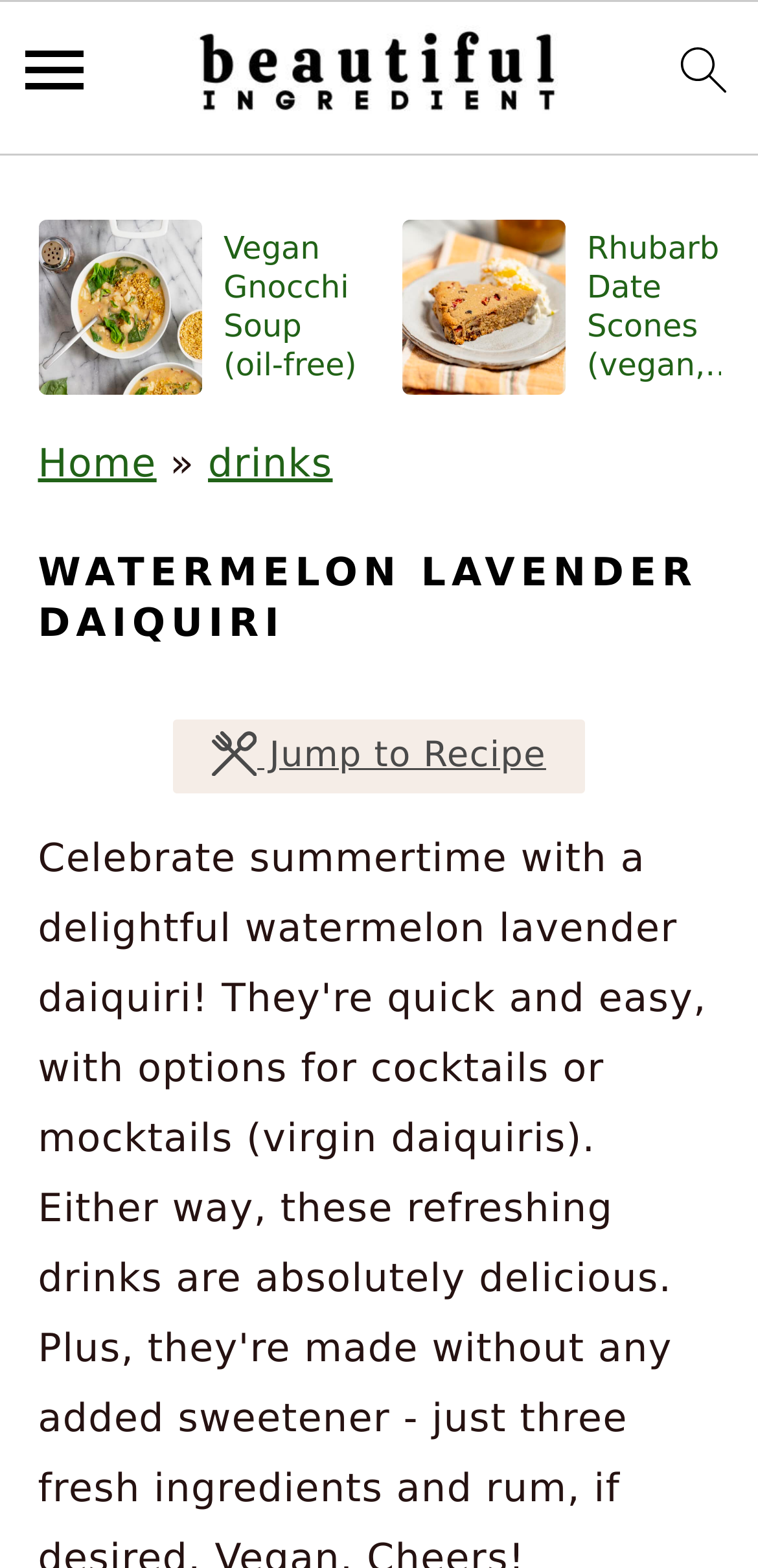How many navigation links are there?
Refer to the screenshot and deliver a thorough answer to the question presented.

I counted the number of navigation links by looking at the links 'Skip to primary navigation', 'Skip to main content', and 'Skip to primary sidebar' at the top of the page.